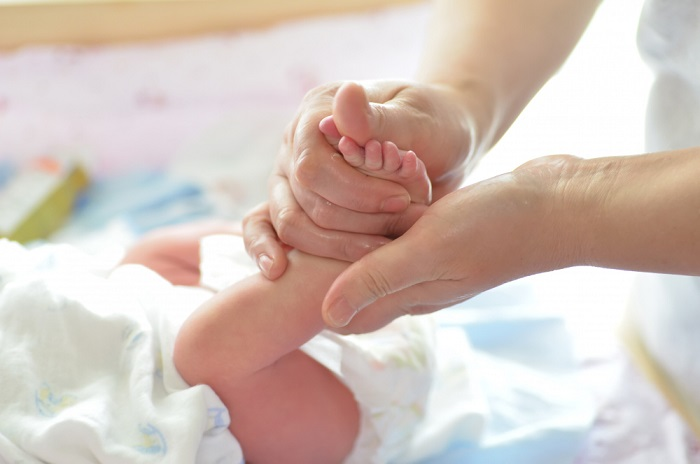Give a detailed explanation of what is happening in the image.

A soothing image captures the gentle act of baby massage, showcasing a caregiver lovingly cradling a little foot in one hand while supporting the baby's leg with the other. The soft focus creates a warm and nurturing atmosphere, emphasizing the tenderness of the moment. Surrounding the baby are muted pastel colors that further enhance the calm ambiance. This practice is often highlighted for its potential benefits for infants, such as promoting relaxation and bonding between the caregiver and the baby. However, it's important to be mindful of the oils used during the massage, ensuring they are suitable for sensitive skin to avoid dryness or irritation.